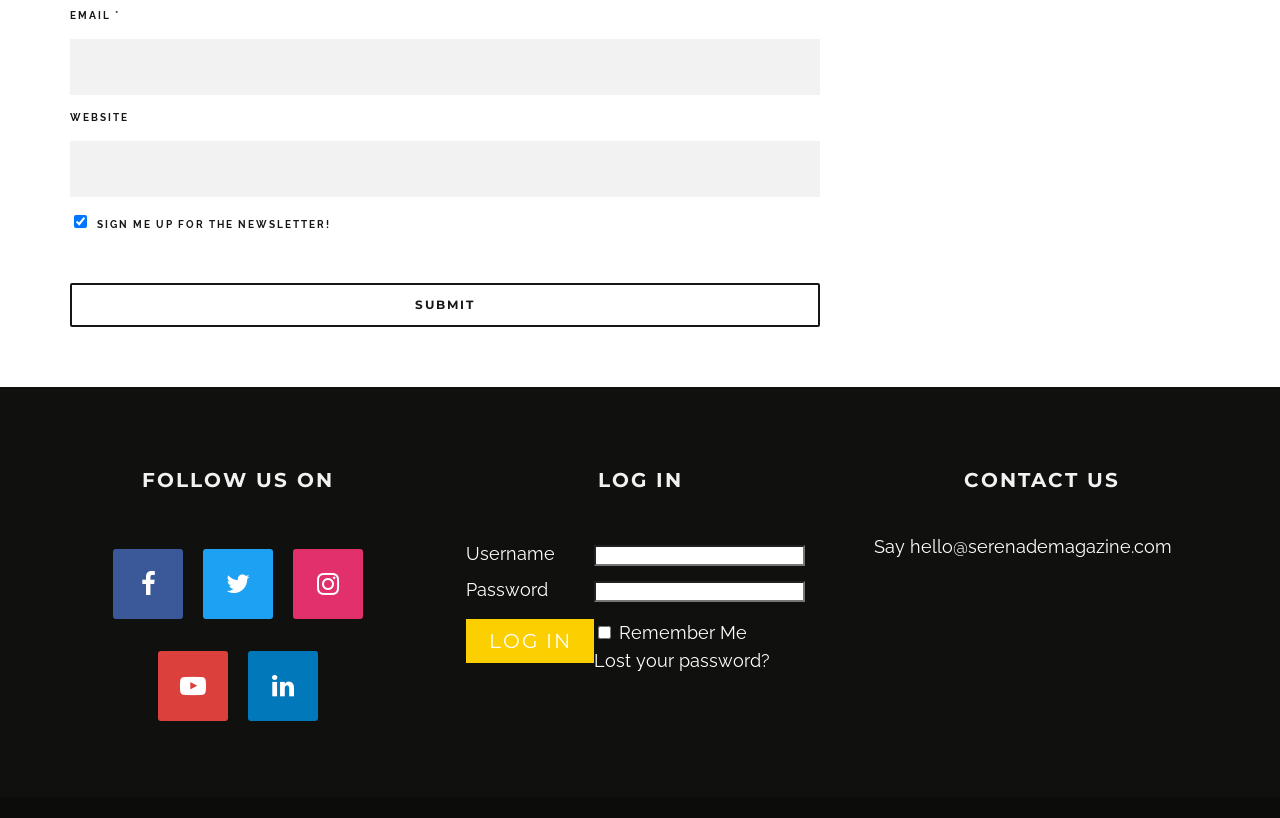Please find the bounding box coordinates of the element's region to be clicked to carry out this instruction: "Follow us on social media".

[0.088, 0.671, 0.143, 0.757]